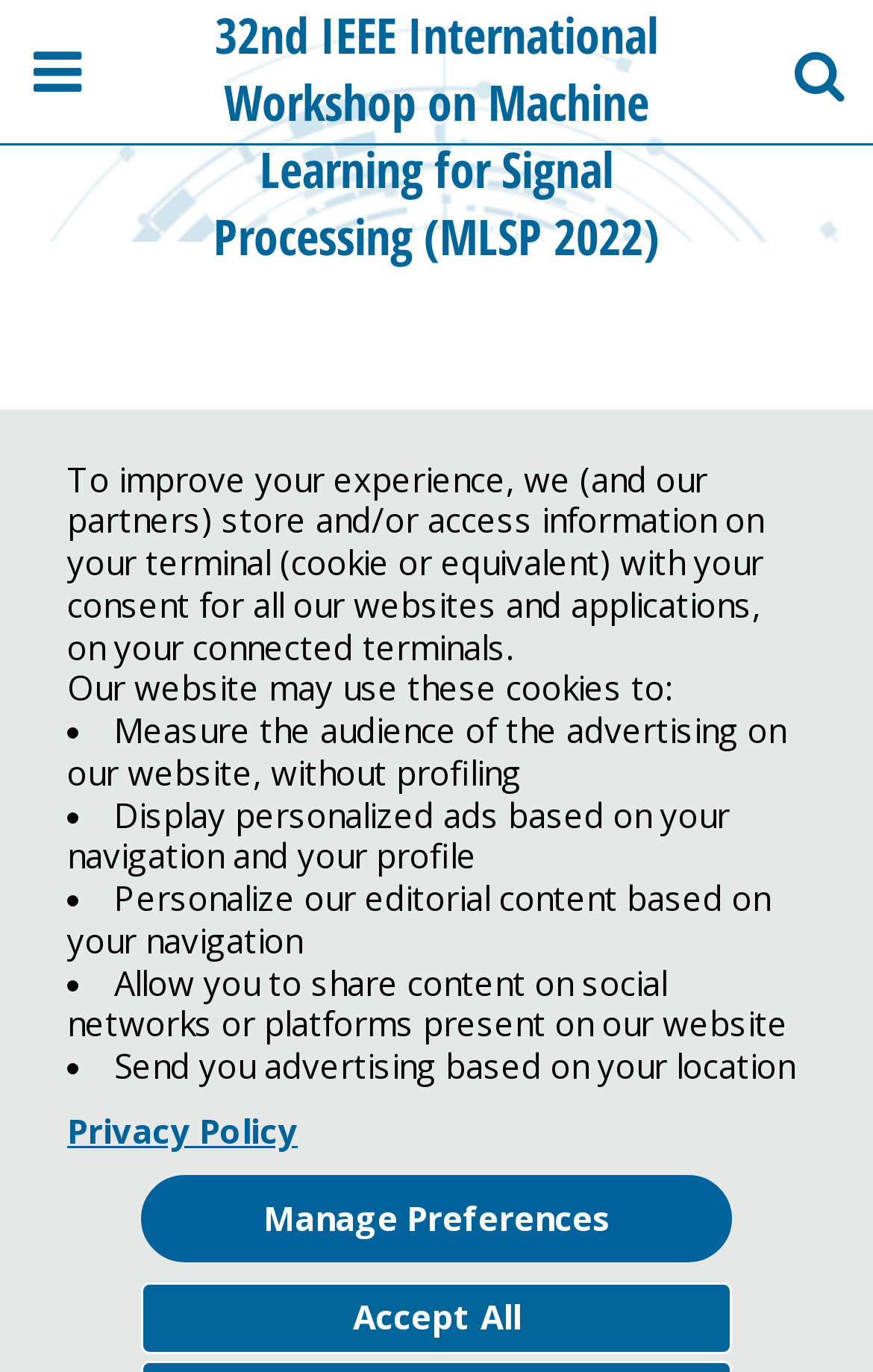Determine the main heading of the webpage and generate its text.

32nd IEEE International Workshop on Machine Learning for Signal Processing (MLSP 2022)